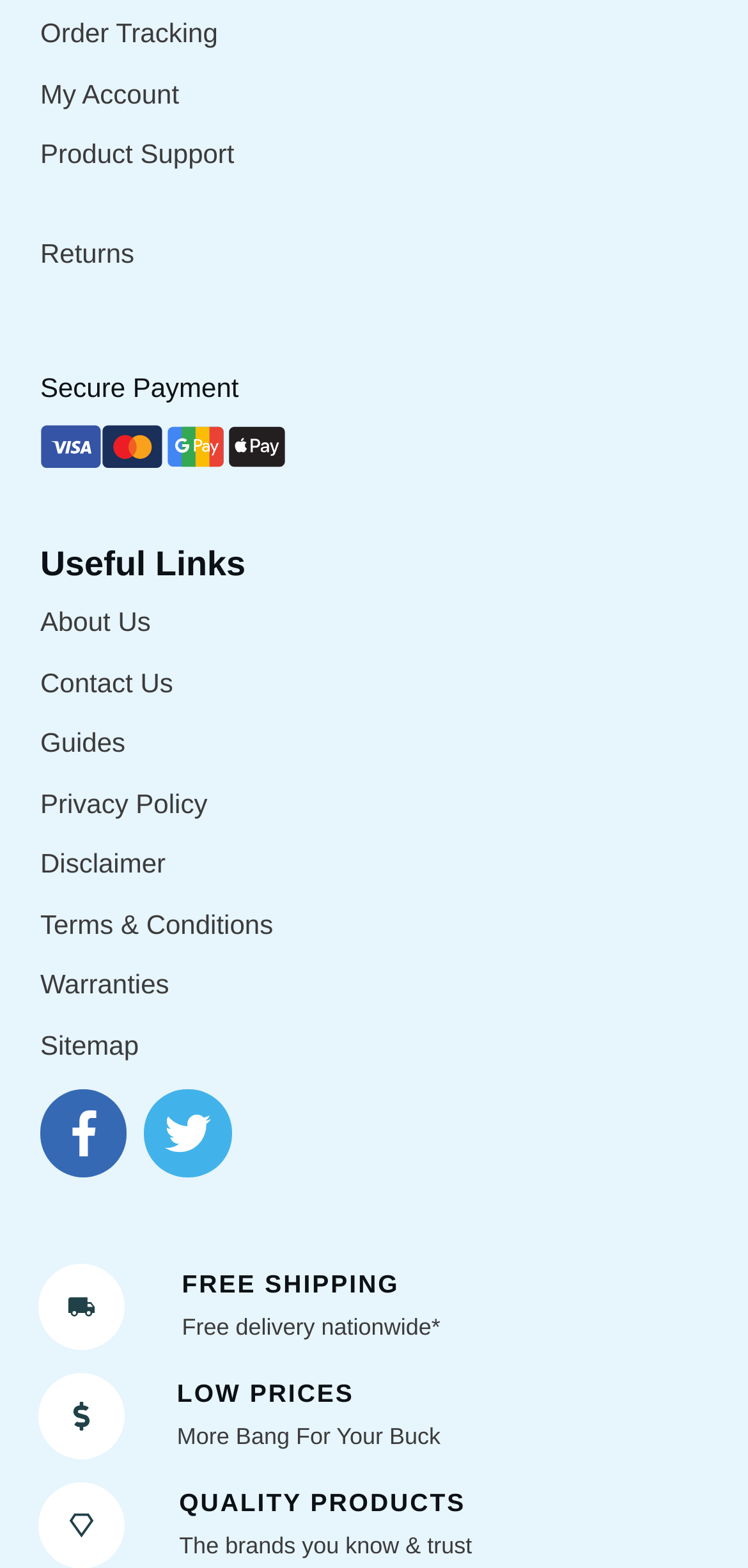Identify the bounding box coordinates of the region I need to click to complete this instruction: "View product support".

[0.054, 0.089, 0.313, 0.108]